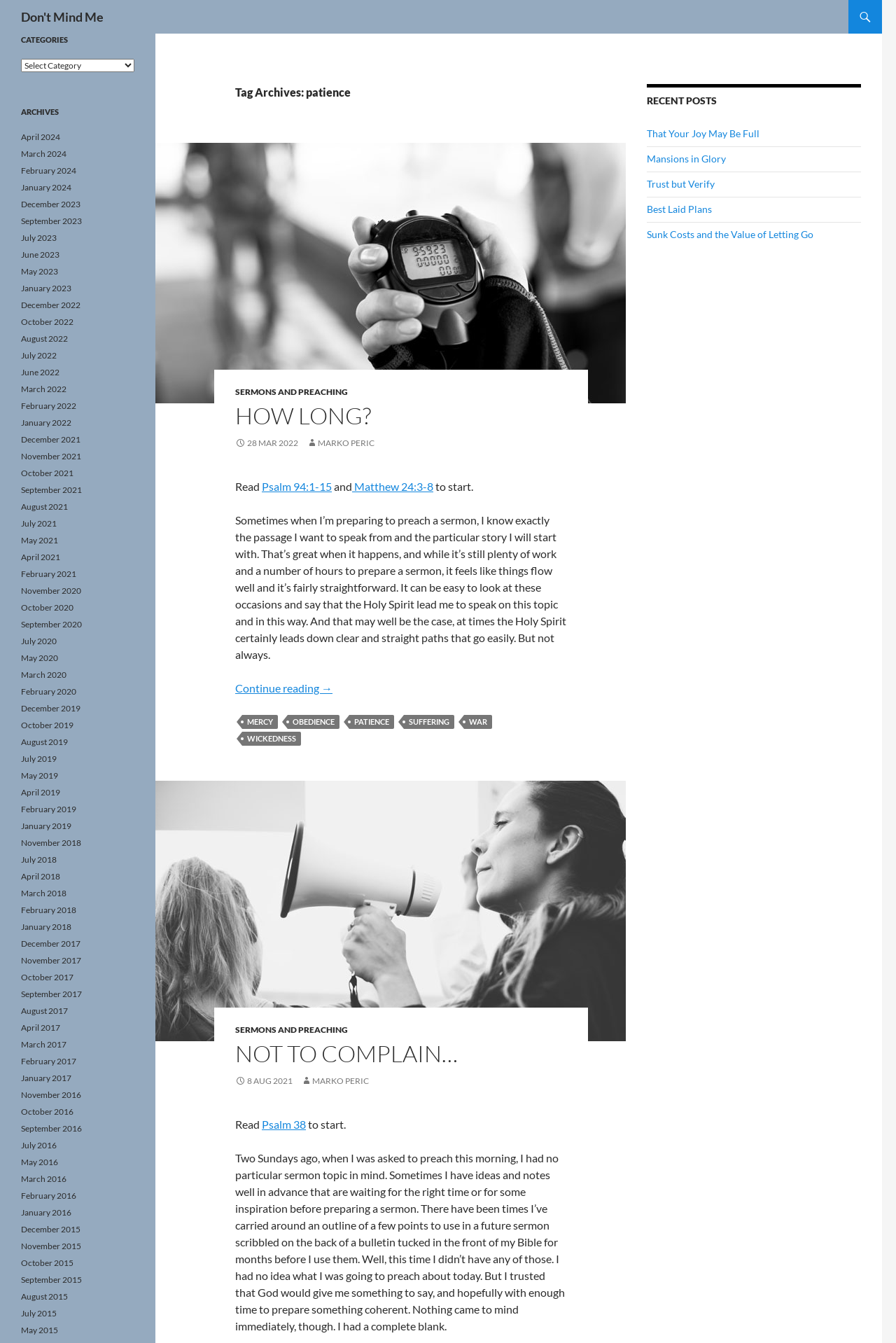Kindly determine the bounding box coordinates of the area that needs to be clicked to fulfill this instruction: "Browse the archives for 'March 2022'".

[0.023, 0.286, 0.074, 0.294]